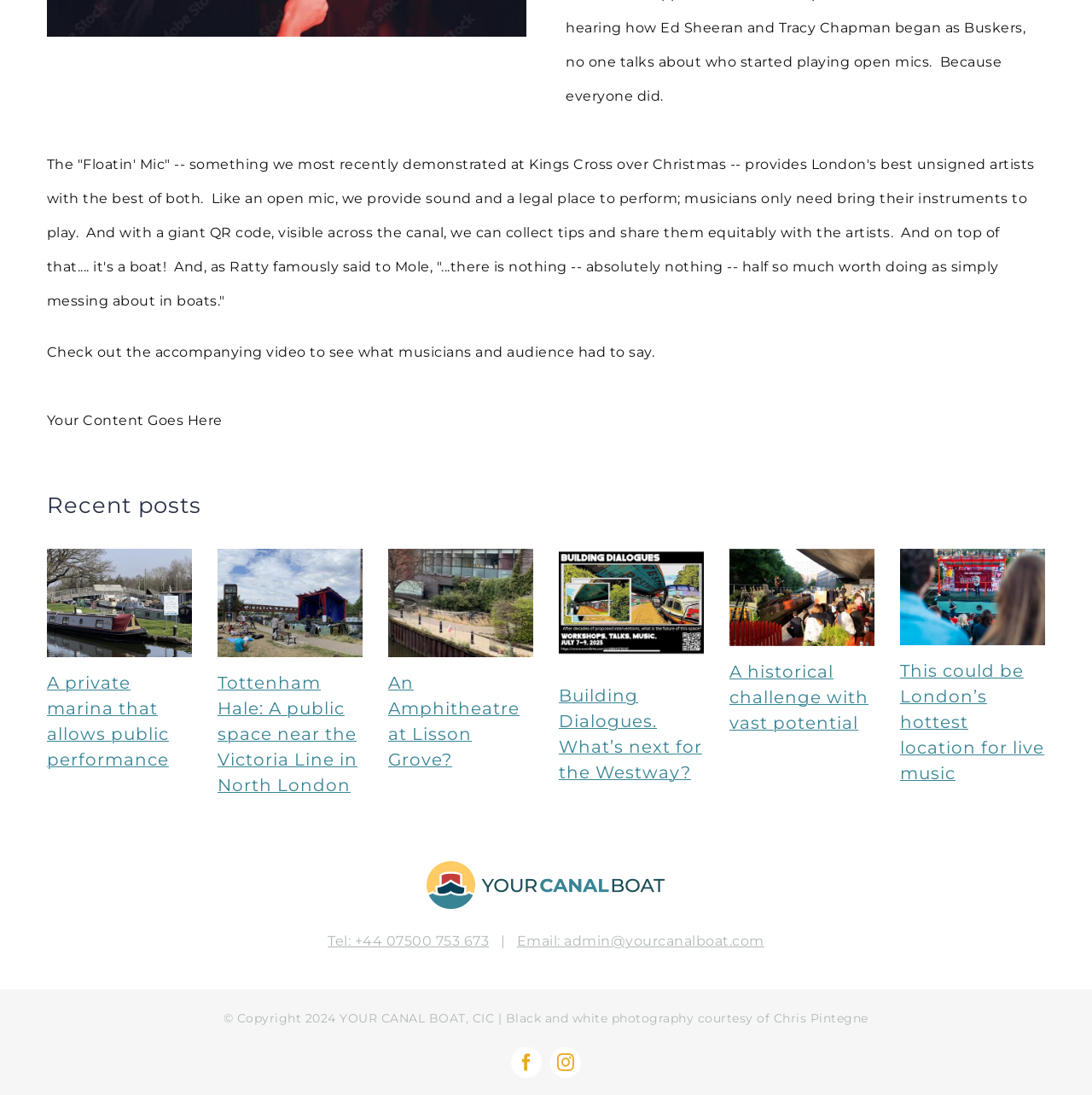Please find the bounding box for the UI component described as follows: "Email: admin@yourcanalboat.com".

[0.473, 0.852, 0.7, 0.867]